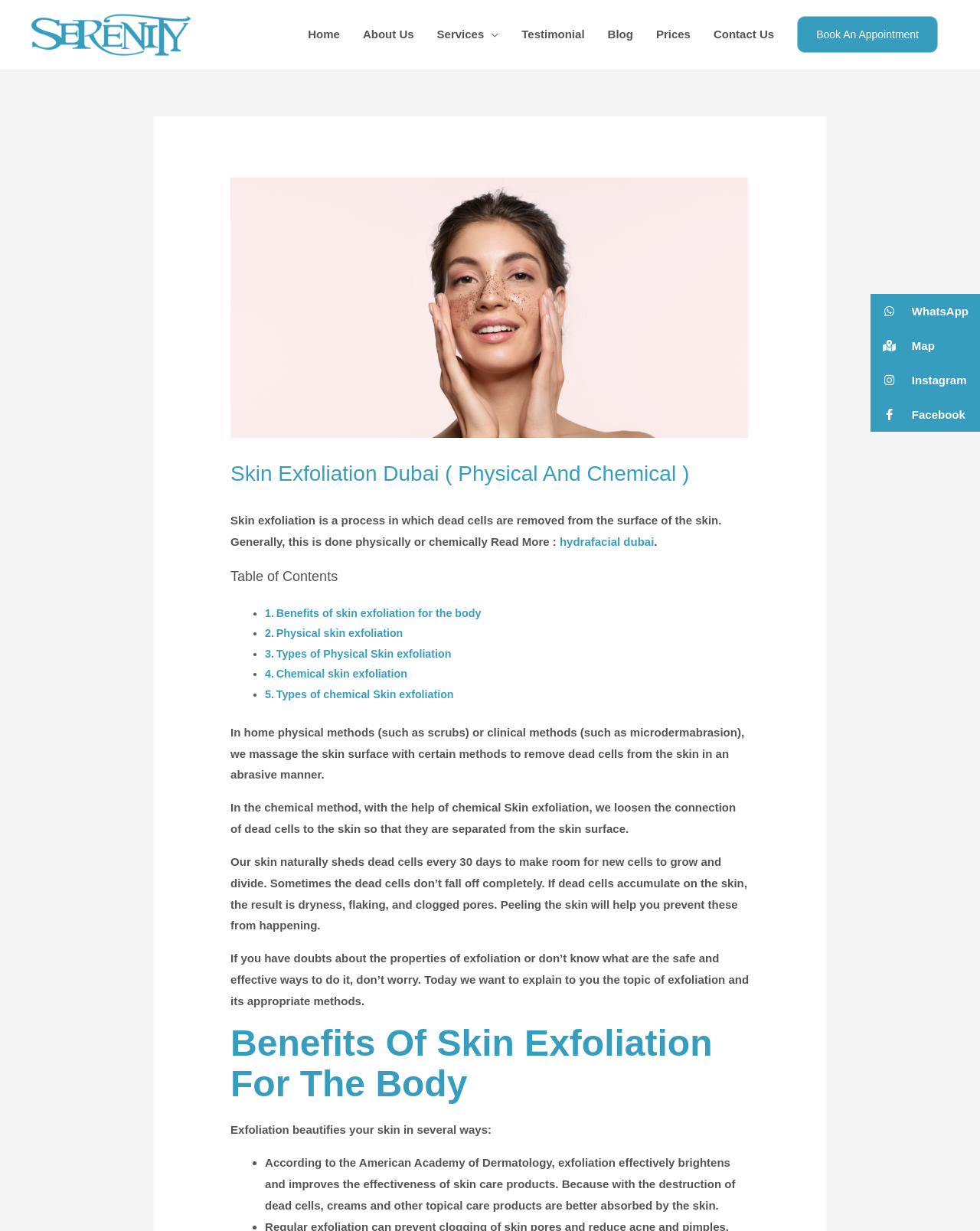Your task is to extract the text of the main heading from the webpage.

Skin Exfoliation Dubai ( Physical And Chemical )